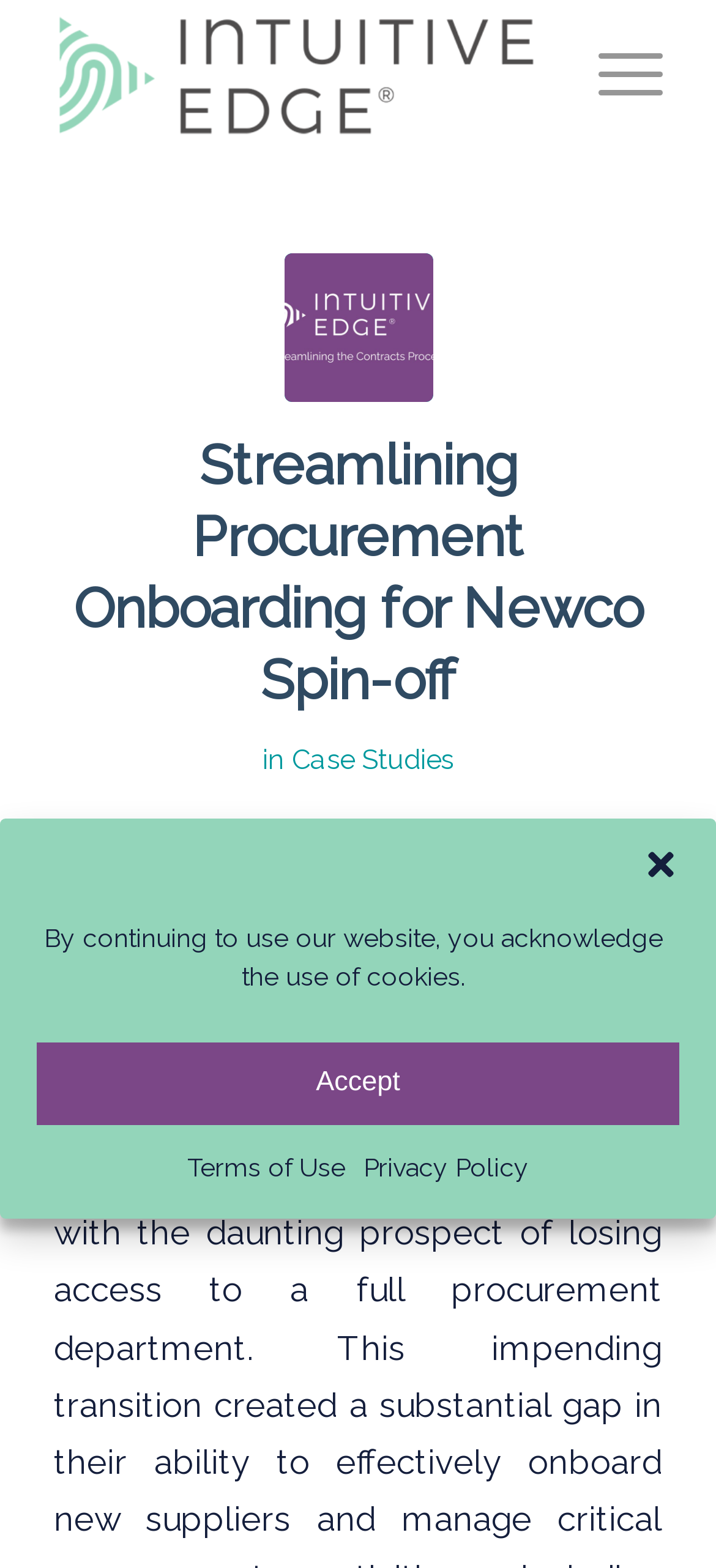Could you specify the bounding box coordinates for the clickable section to complete the following instruction: "go to case studies"?

[0.408, 0.474, 0.633, 0.494]